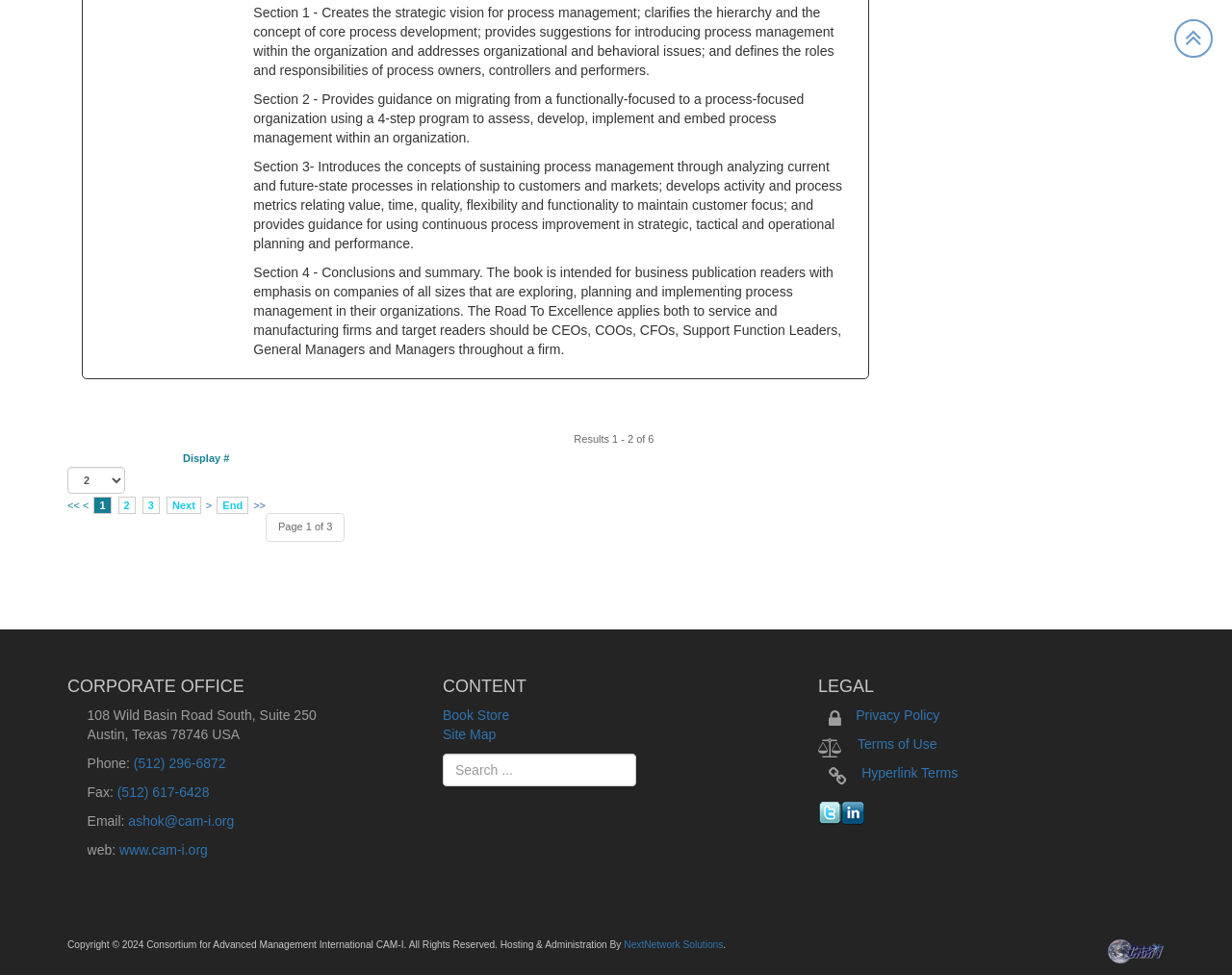Given the element description "End" in the screenshot, predict the bounding box coordinates of that UI element.

[0.176, 0.509, 0.202, 0.527]